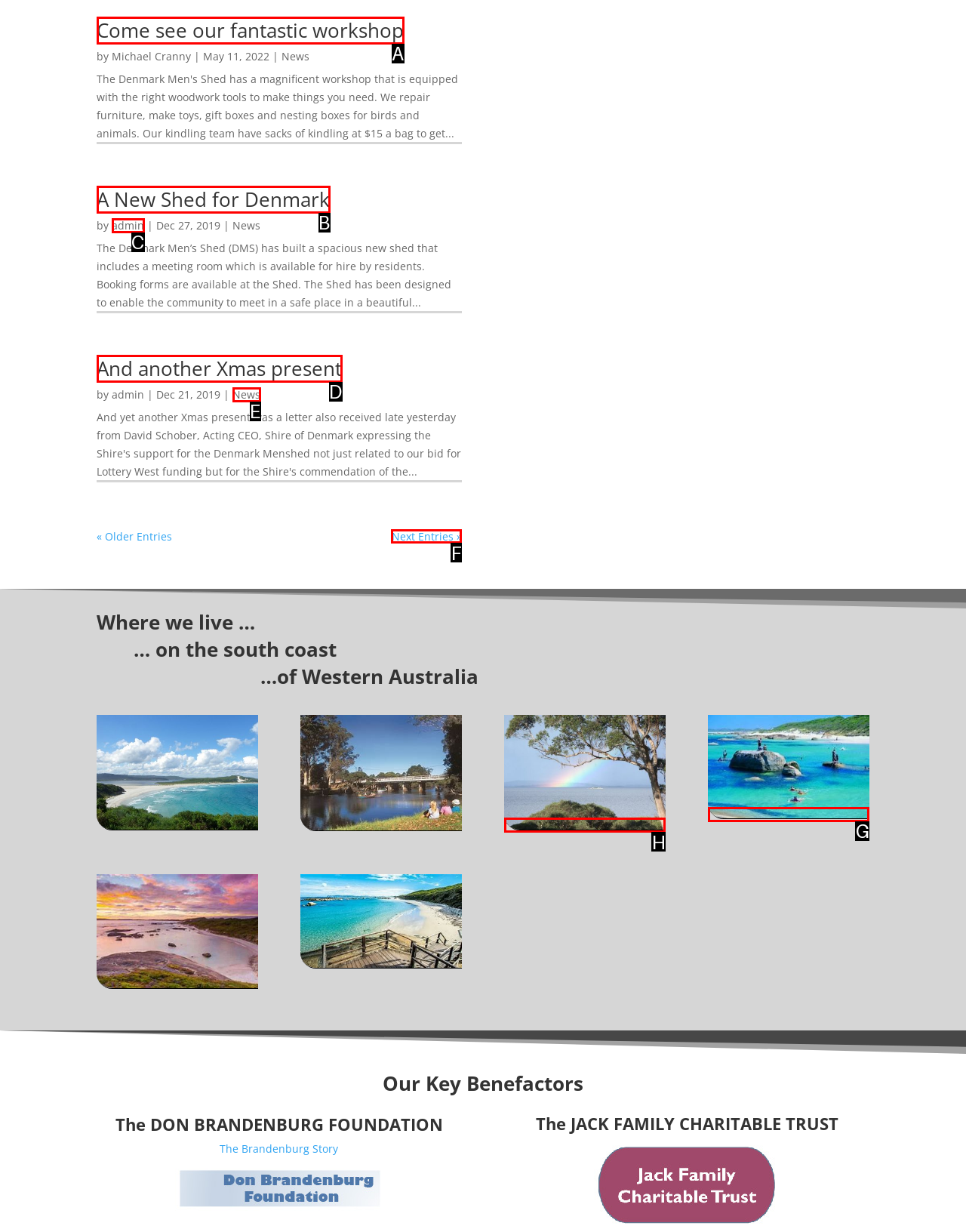To complete the task: View Tokyo 2020 podiums made from plastic waste, recycled aluminium, select the appropriate UI element to click. Respond with the letter of the correct option from the given choices.

None